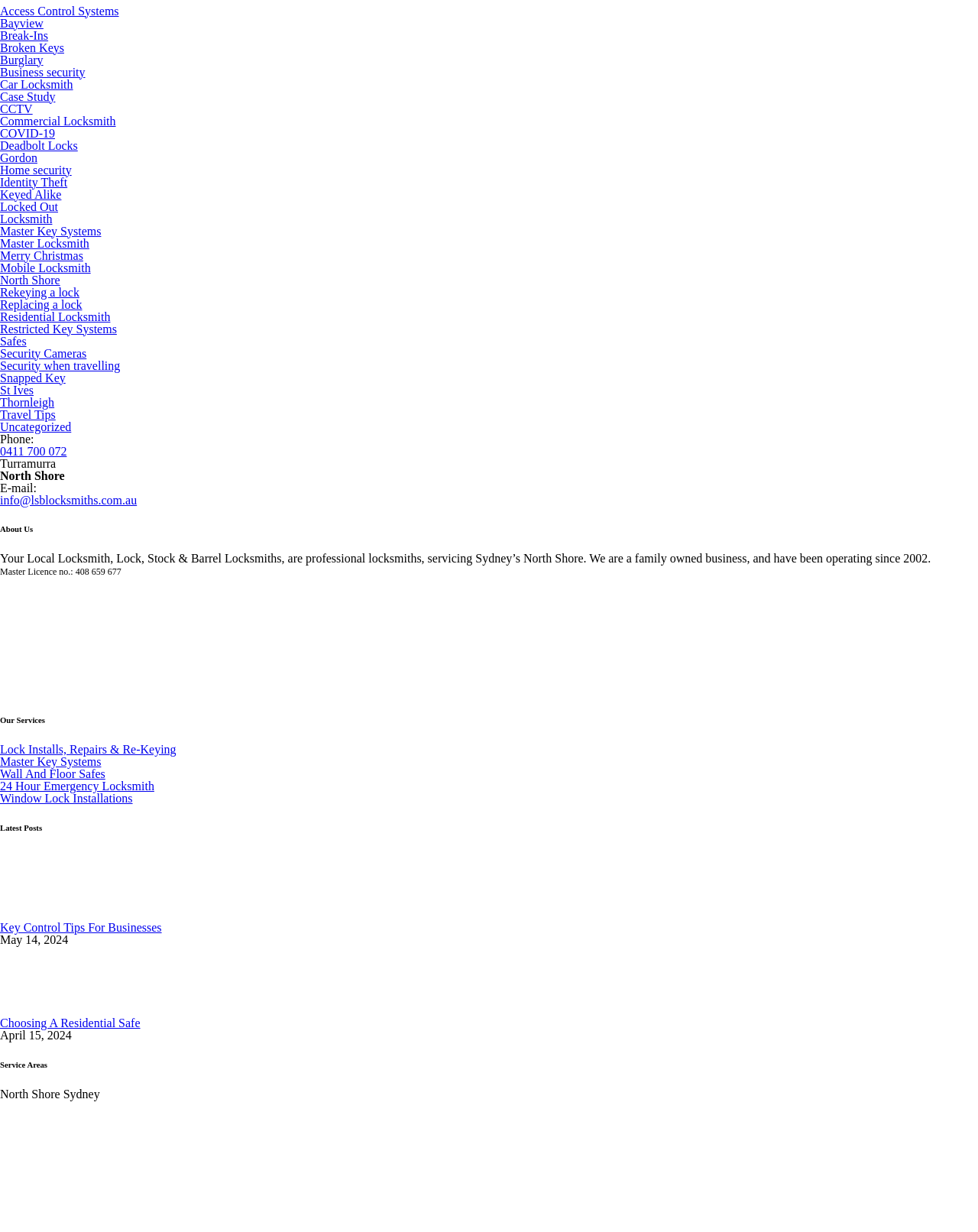Determine the bounding box coordinates of the clickable element to achieve the following action: 'Click on 'About Us''. Provide the coordinates as four float values between 0 and 1, formatted as [left, top, right, bottom].

[0.0, 0.426, 1.0, 0.433]